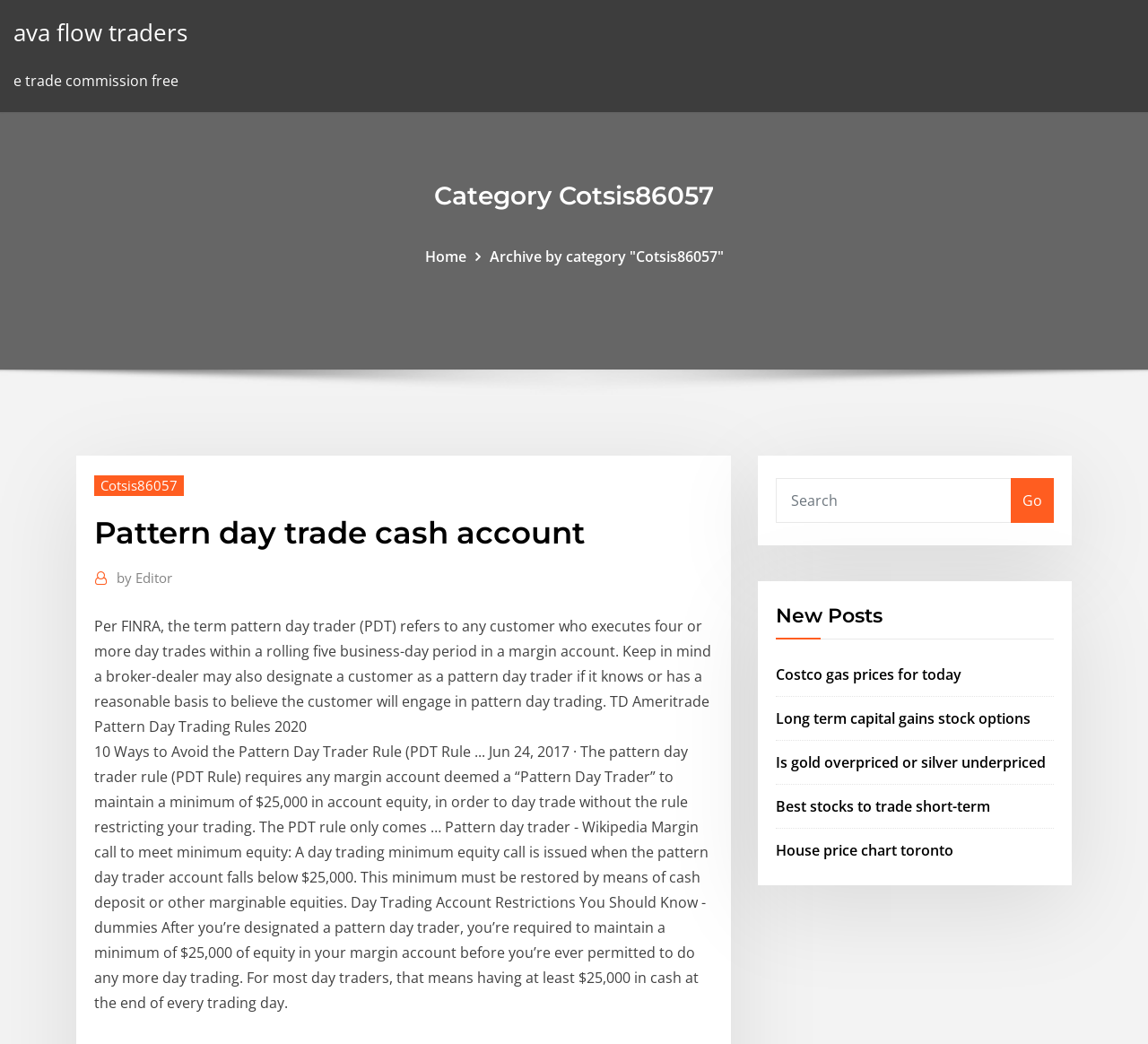Identify the bounding box coordinates of the element to click to follow this instruction: 'Search for a term'. Ensure the coordinates are four float values between 0 and 1, provided as [left, top, right, bottom].

[0.676, 0.458, 0.881, 0.501]